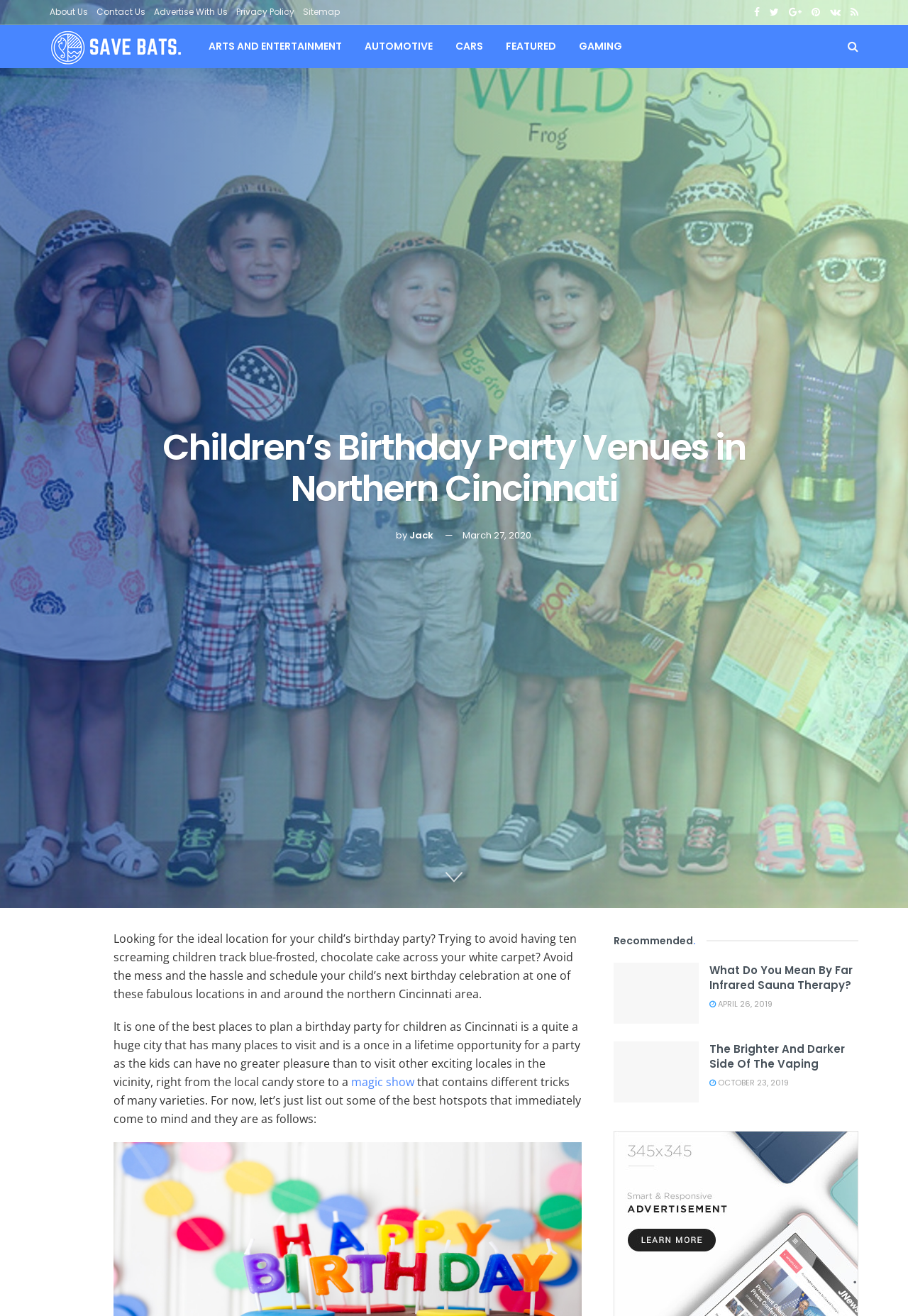What is the topic of the first article?
From the details in the image, provide a complete and detailed answer to the question.

The first article section on the webpage has a heading and a link with the text 'What Do You Mean By Far Infrared Sauna Therapy?', indicating that the topic of the article is related to Far Infrared Sauna Therapy.